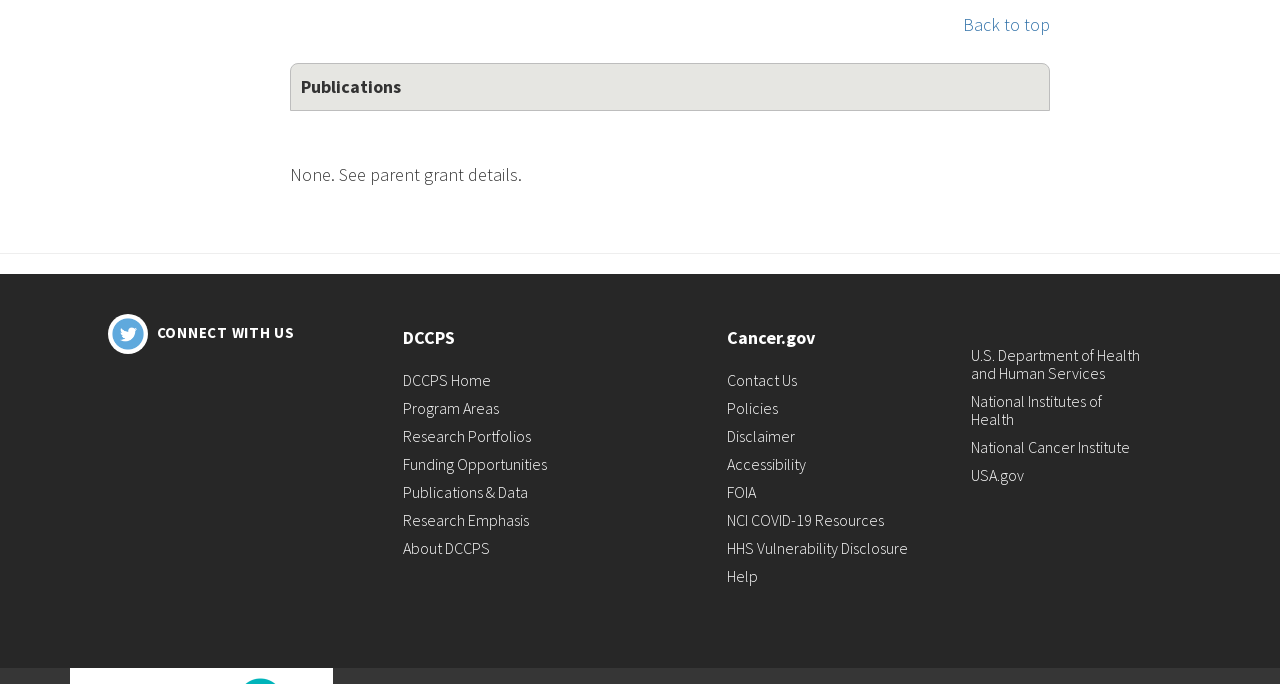What is the name of the organization?
Can you offer a detailed and complete answer to this question?

The name of the organization can be found in the heading element with the text 'DCCPS' located at coordinates [0.314, 0.478, 0.488, 0.51].